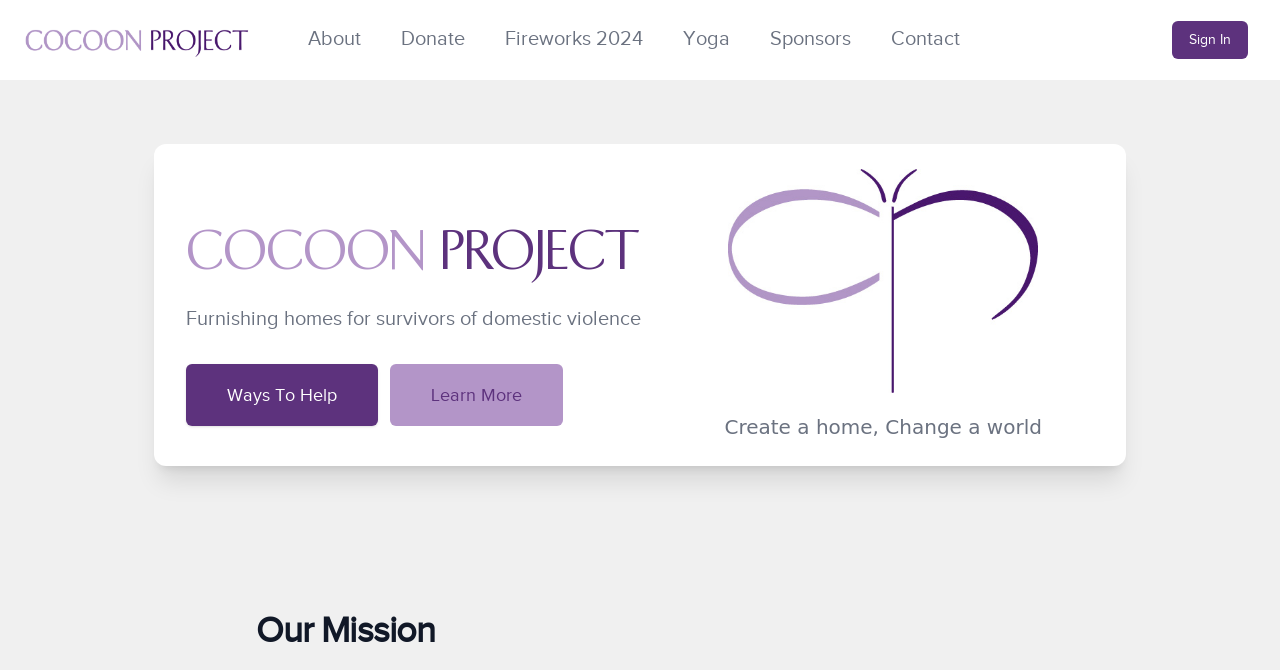Please find the bounding box coordinates of the element that needs to be clicked to perform the following instruction: "Click on About". The bounding box coordinates should be four float numbers between 0 and 1, represented as [left, top, right, bottom].

[0.231, 0.024, 0.291, 0.09]